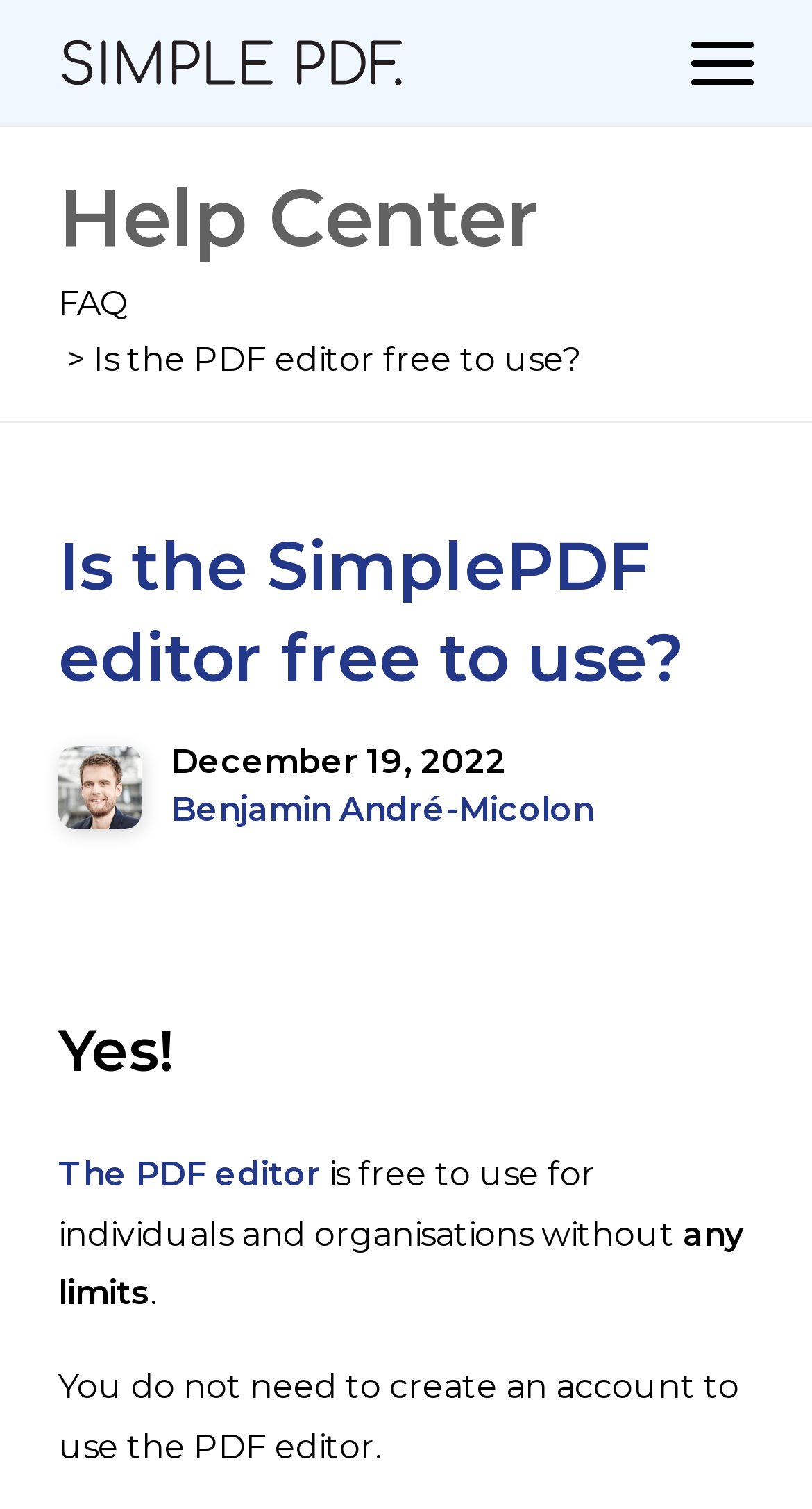Using the provided element description "aria-label="Logo"", determine the bounding box coordinates of the UI element.

[0.072, 0.022, 0.503, 0.061]